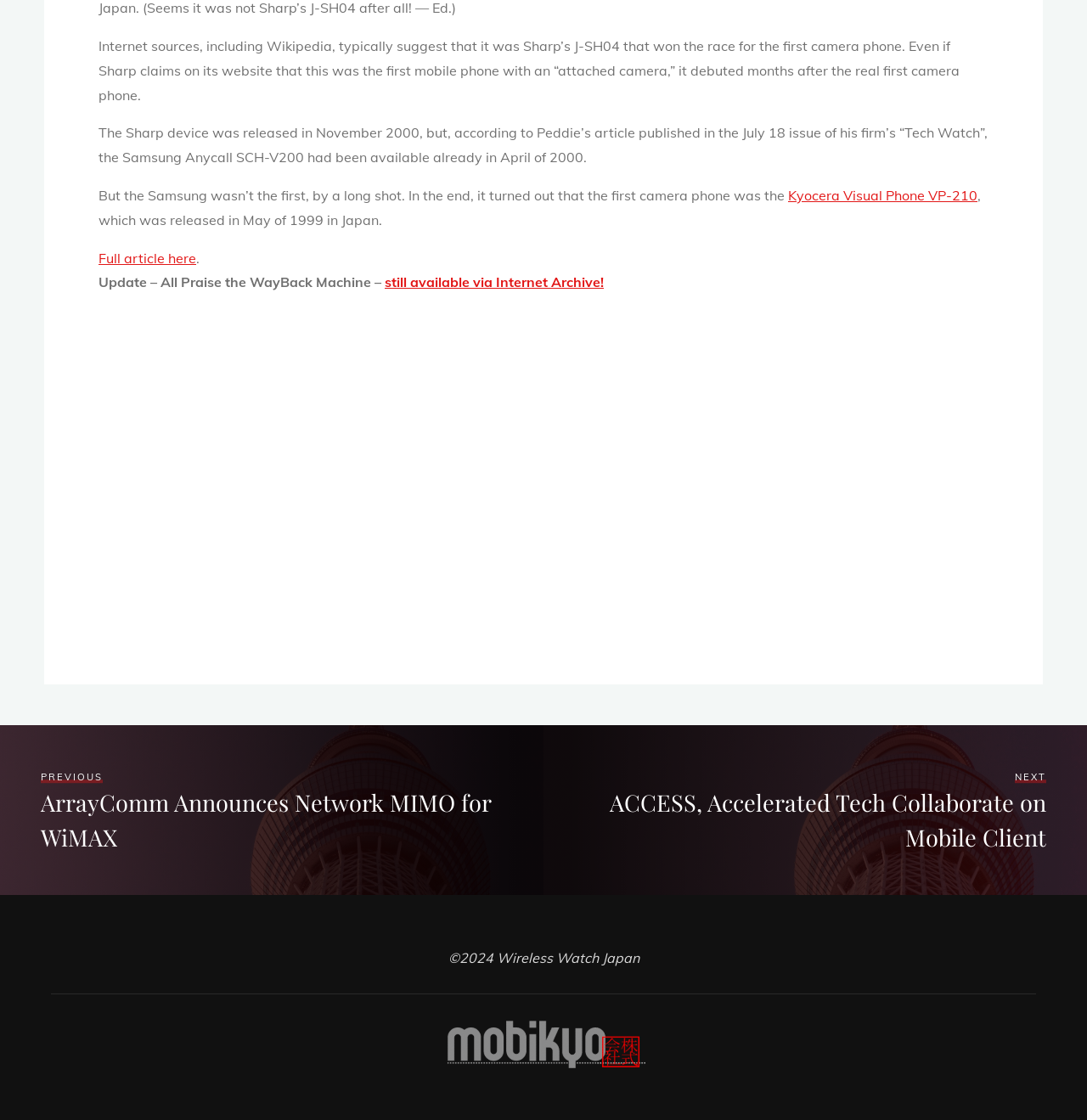What is the update about the WayBack Machine?
Using the image, respond with a single word or phrase.

It is still available via Internet Archive